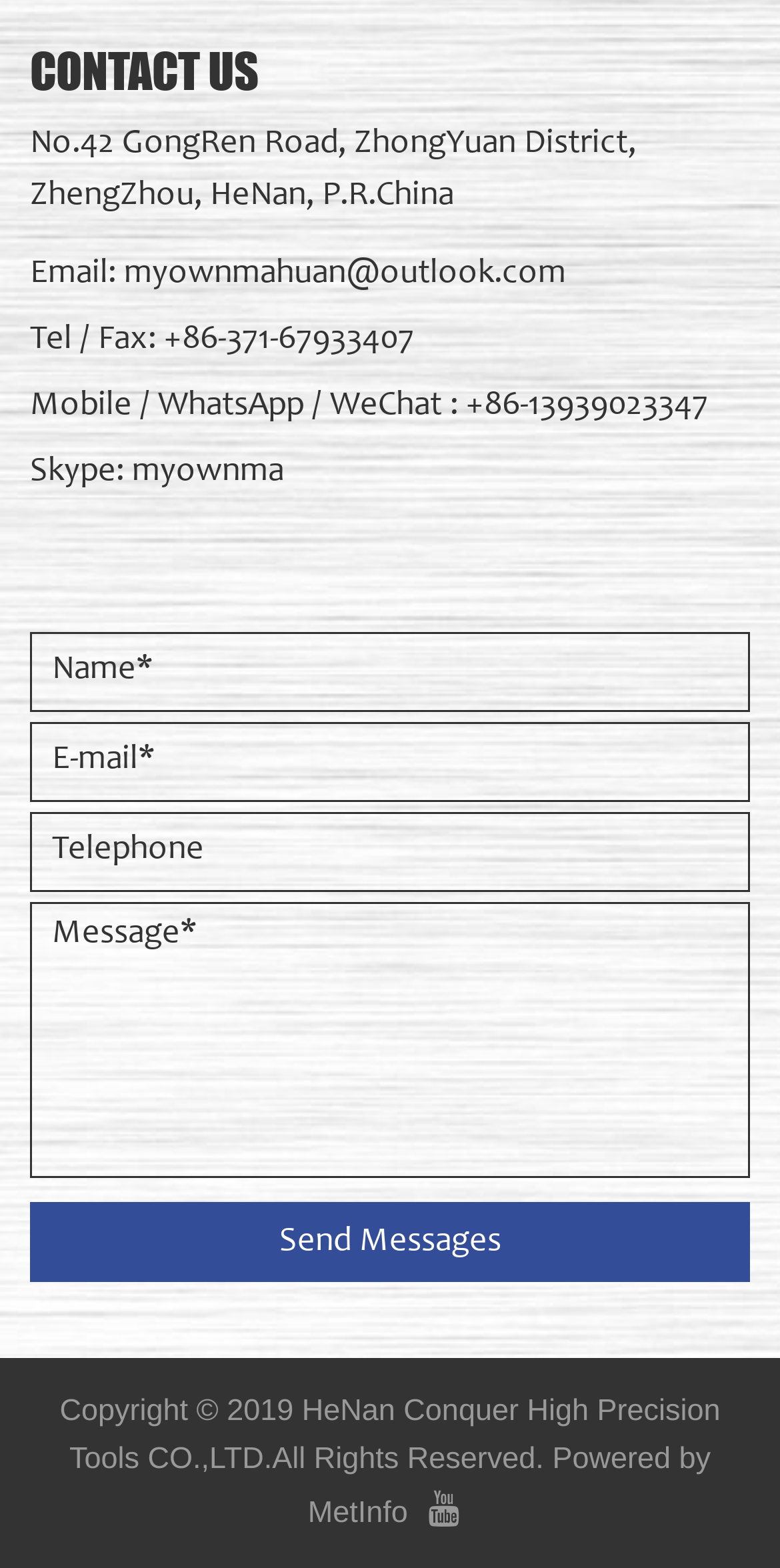Determine the bounding box coordinates of the UI element described below. Use the format (top-left x, top-left y, bottom-right x, bottom-right y) with floating point numbers between 0 and 1: parent_node: Send Messages name="para129" placeholder="Name*"

[0.038, 0.403, 0.962, 0.454]